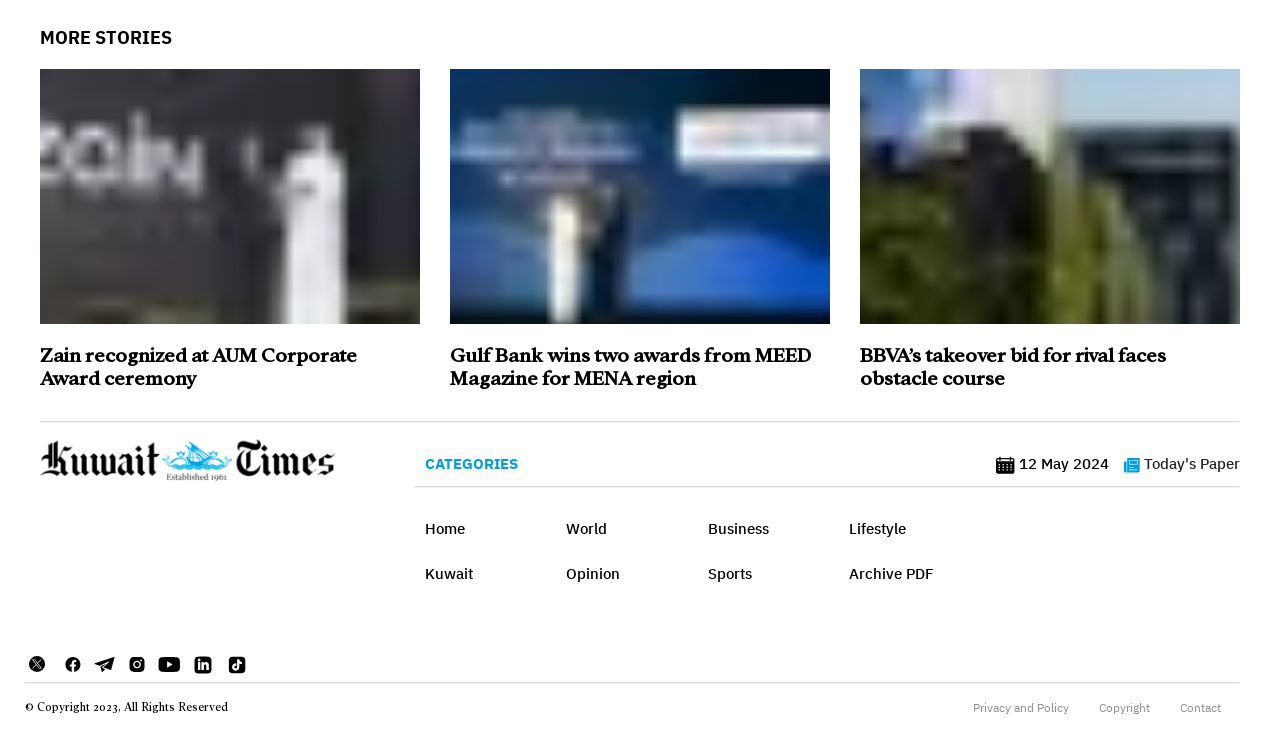Can you find the bounding box coordinates for the element that needs to be clicked to execute this instruction: "Follow on Twitter"? The coordinates should be given as four float numbers between 0 and 1, i.e., [left, top, right, bottom].

[0.018, 0.892, 0.04, 0.922]